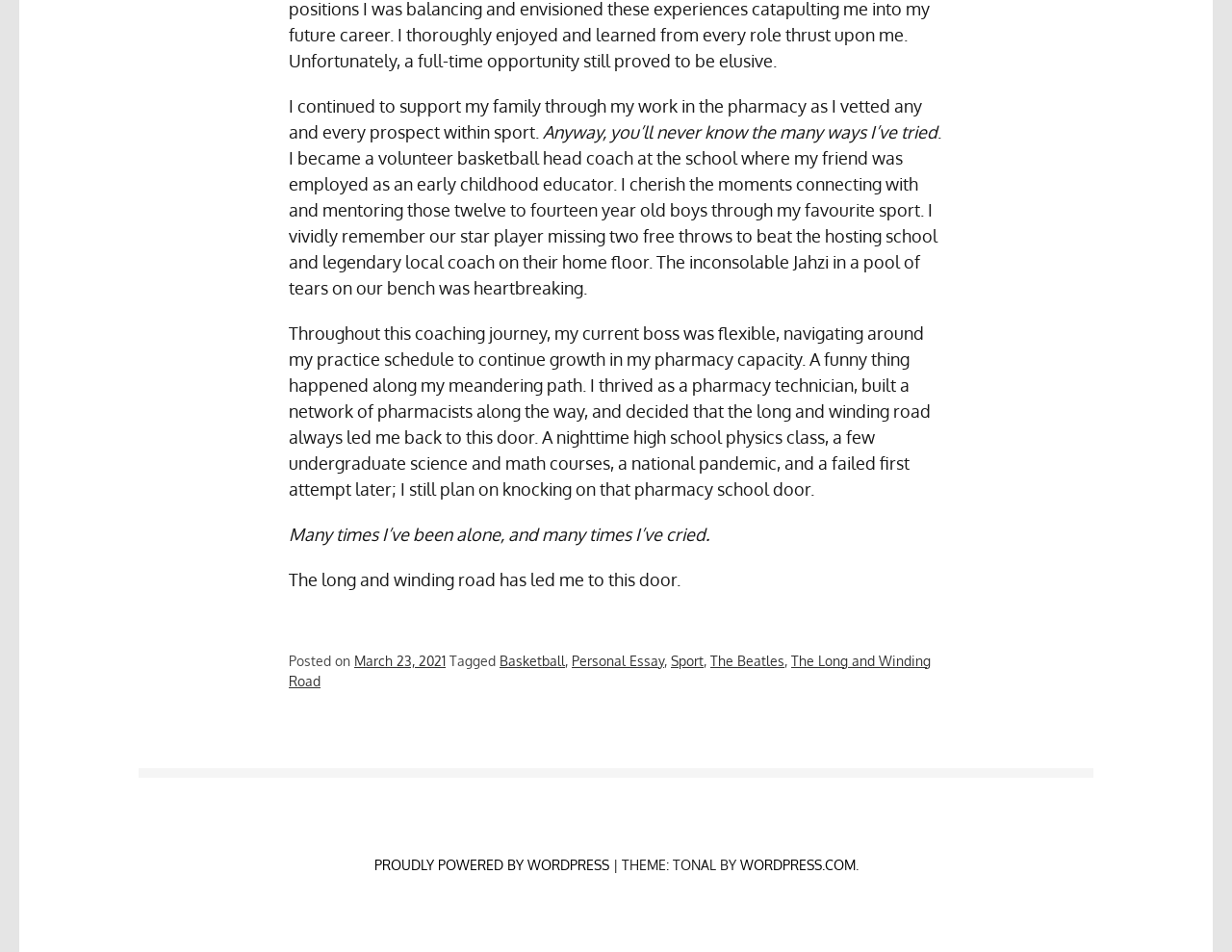Using the information from the screenshot, answer the following question thoroughly:
What is the name of the song referenced in the text?

The author mentions 'the long and winding road' in the text, and there is a link to 'The Long and Winding Road' at the bottom of the page, which is a song by The Beatles.